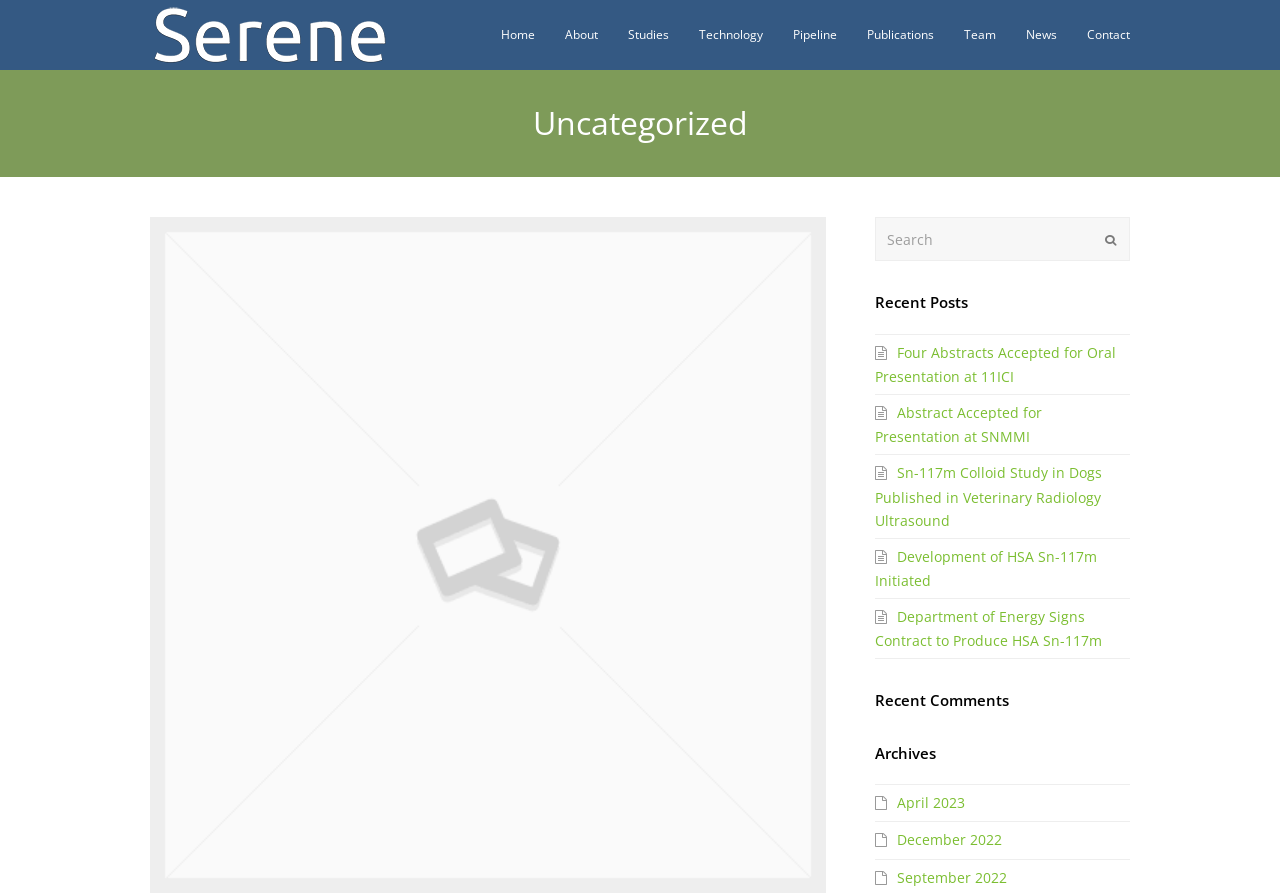How many archive links are listed?
Please provide a single word or phrase in response based on the screenshot.

3